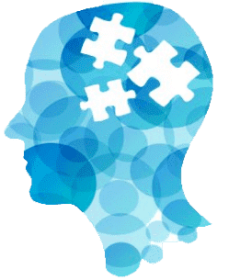Please provide a comprehensive answer to the question below using the information from the image: What do the puzzle pieces on the head represent?

The puzzle pieces superimposed on the human head are a visual metaphor that symbolizes the intricacies and complexities of the human mind, implying that understanding one's personality and cognitive styles is akin to solving a puzzle, which is a central theme of the webpage.